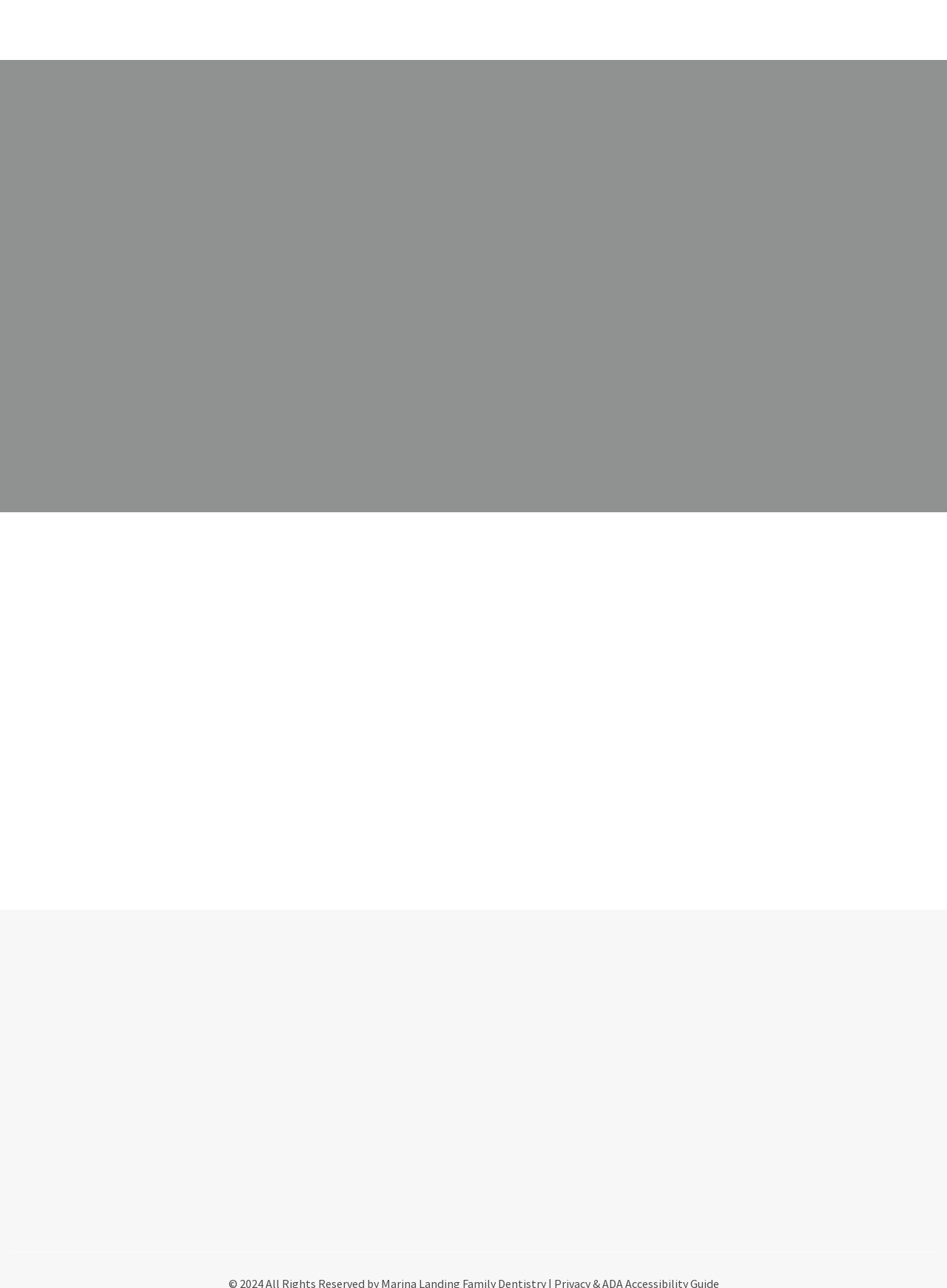Provide the bounding box coordinates in the format (top-left x, top-left y, bottom-right x, bottom-right y). All values are floating point numbers between 0 and 1. Determine the bounding box coordinate of the UI element described as: TMJ Treatment / Teeth Grinding

[0.565, 0.917, 0.756, 0.932]